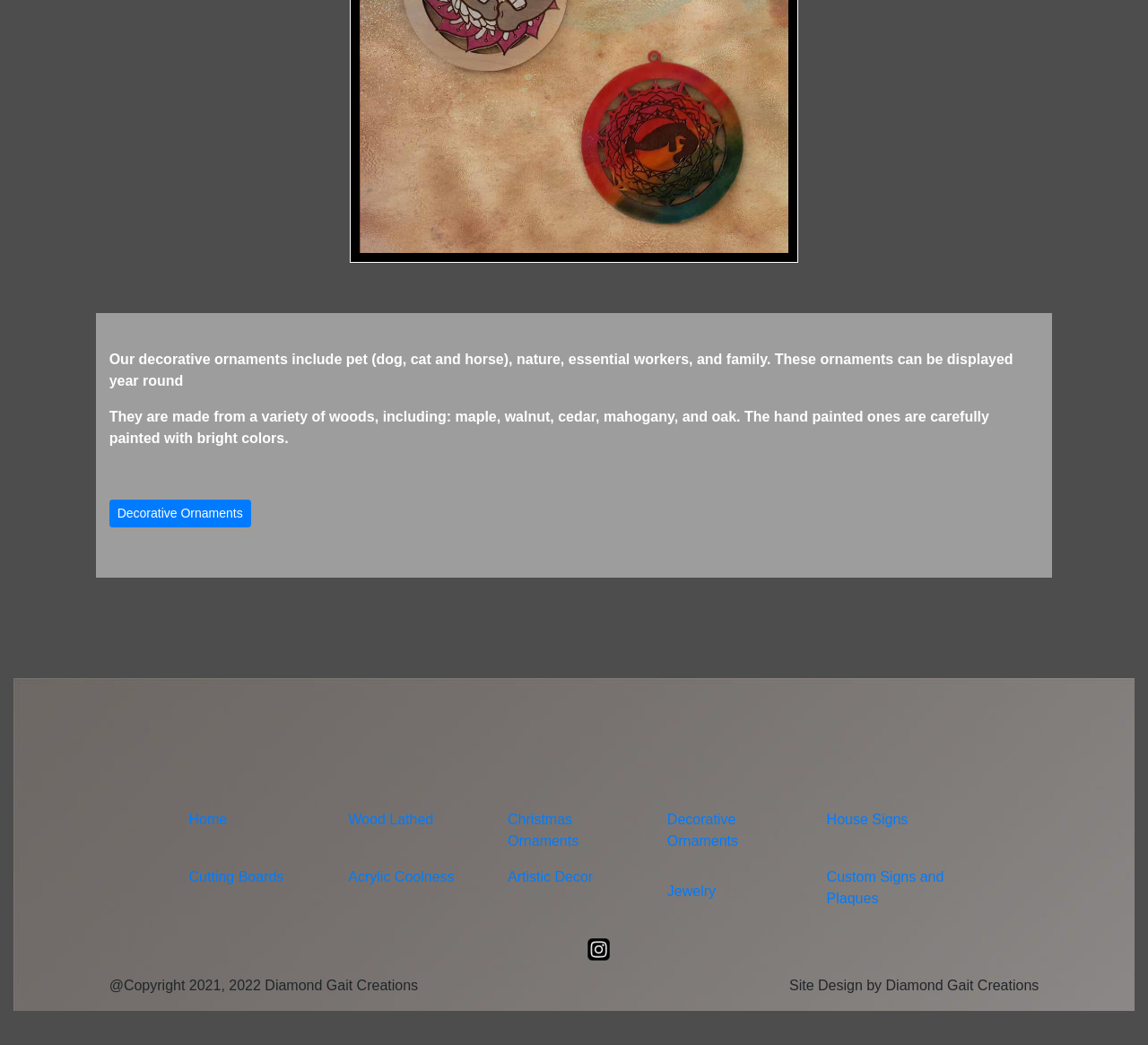Provide the bounding box coordinates of the HTML element described by the text: "Home". The coordinates should be in the format [left, top, right, bottom] with values between 0 and 1.

[0.164, 0.777, 0.198, 0.792]